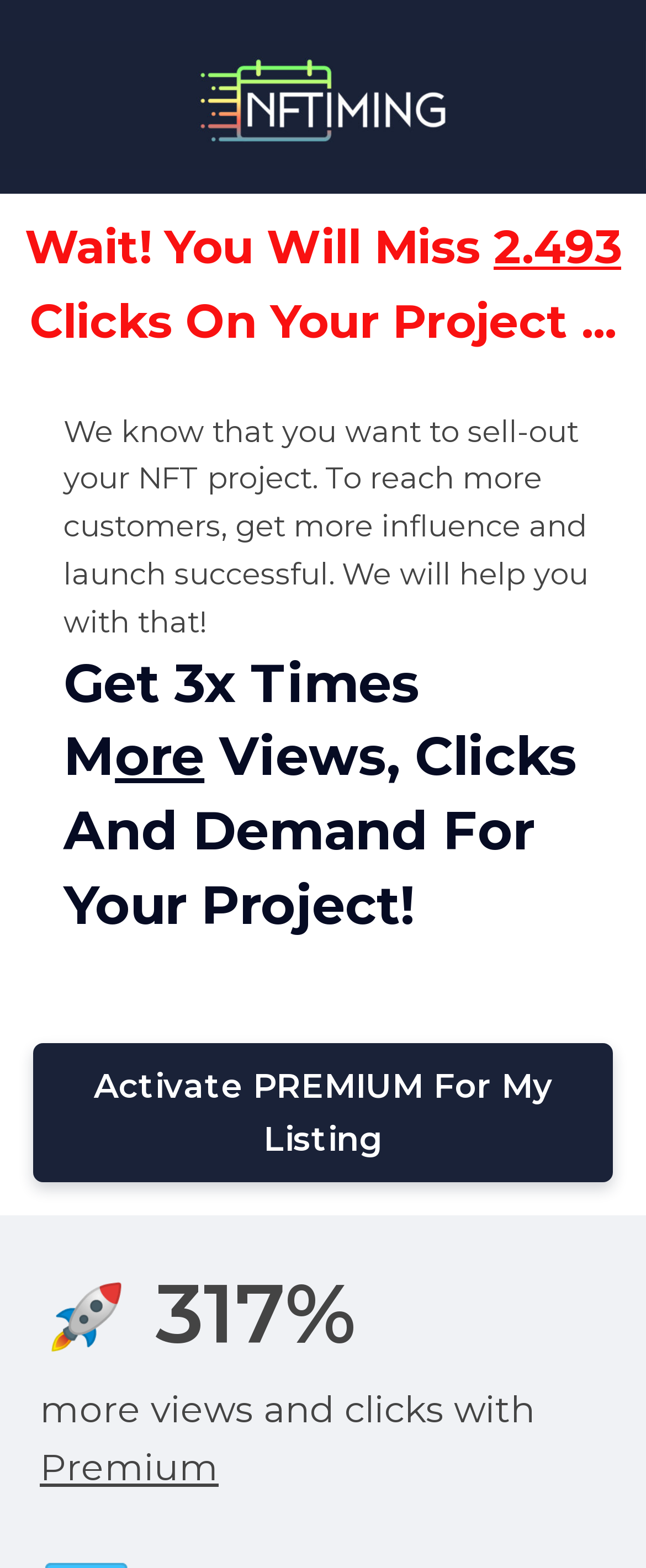Please specify the bounding box coordinates in the format (top-left x, top-left y, bottom-right x, bottom-right y), with values ranging from 0 to 1. Identify the bounding box for the UI component described as follows: Activate PREMIUM For My Listing

[0.051, 0.665, 0.949, 0.754]